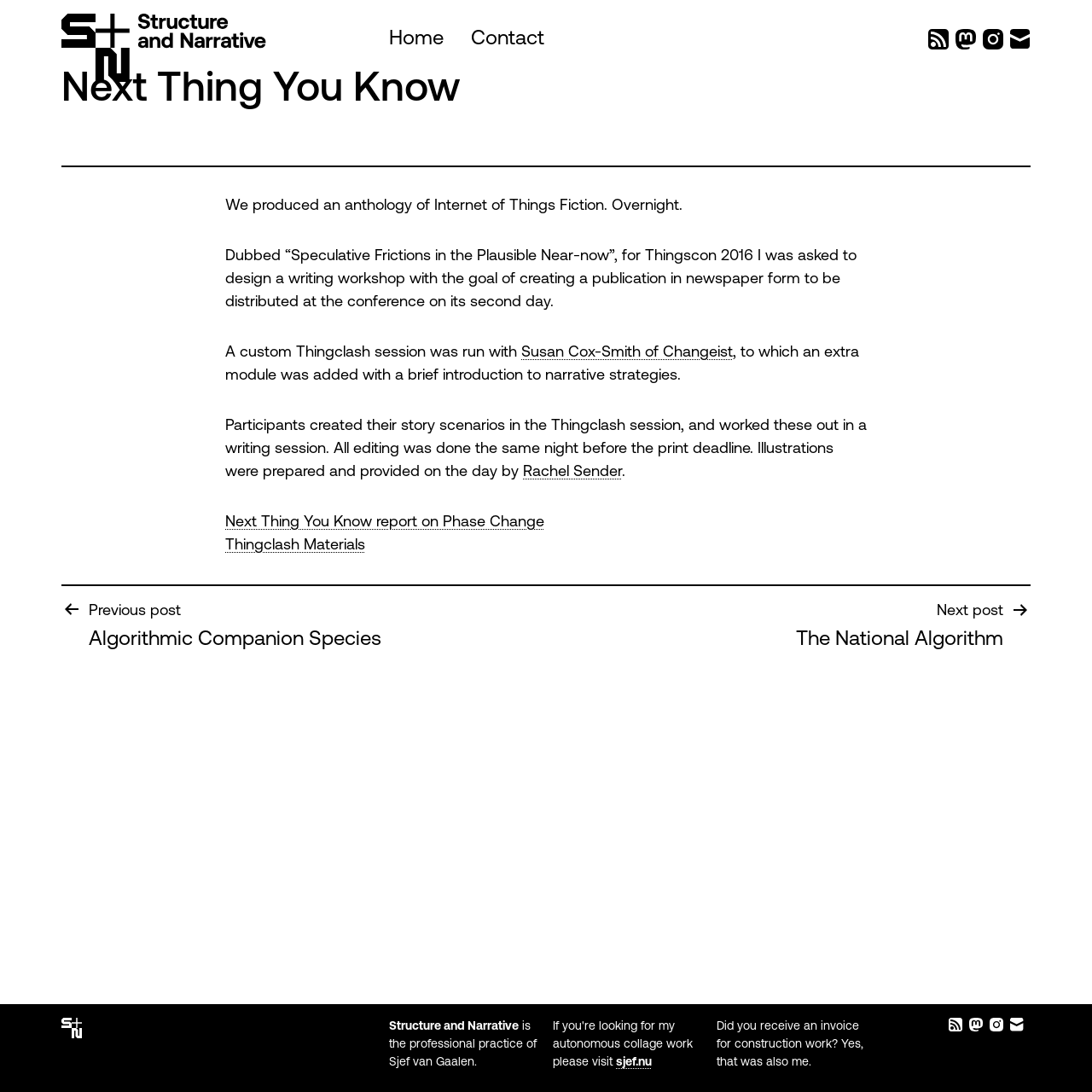Predict the bounding box coordinates of the area that should be clicked to accomplish the following instruction: "View the report on Phase Change". The bounding box coordinates should consist of four float numbers between 0 and 1, i.e., [left, top, right, bottom].

[0.206, 0.471, 0.498, 0.486]